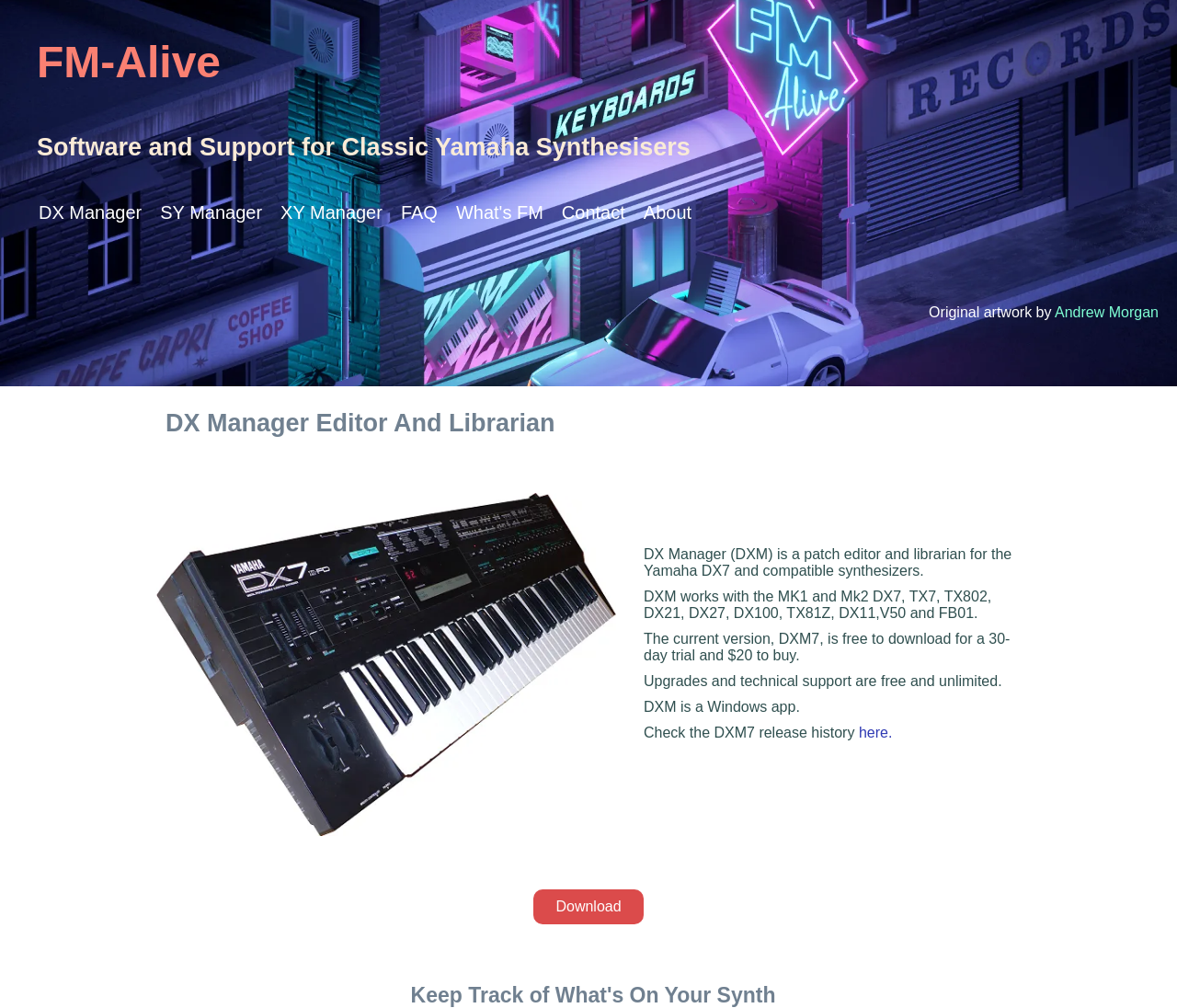What is the name of the software?
Please answer the question with a single word or phrase, referencing the image.

DX Manager